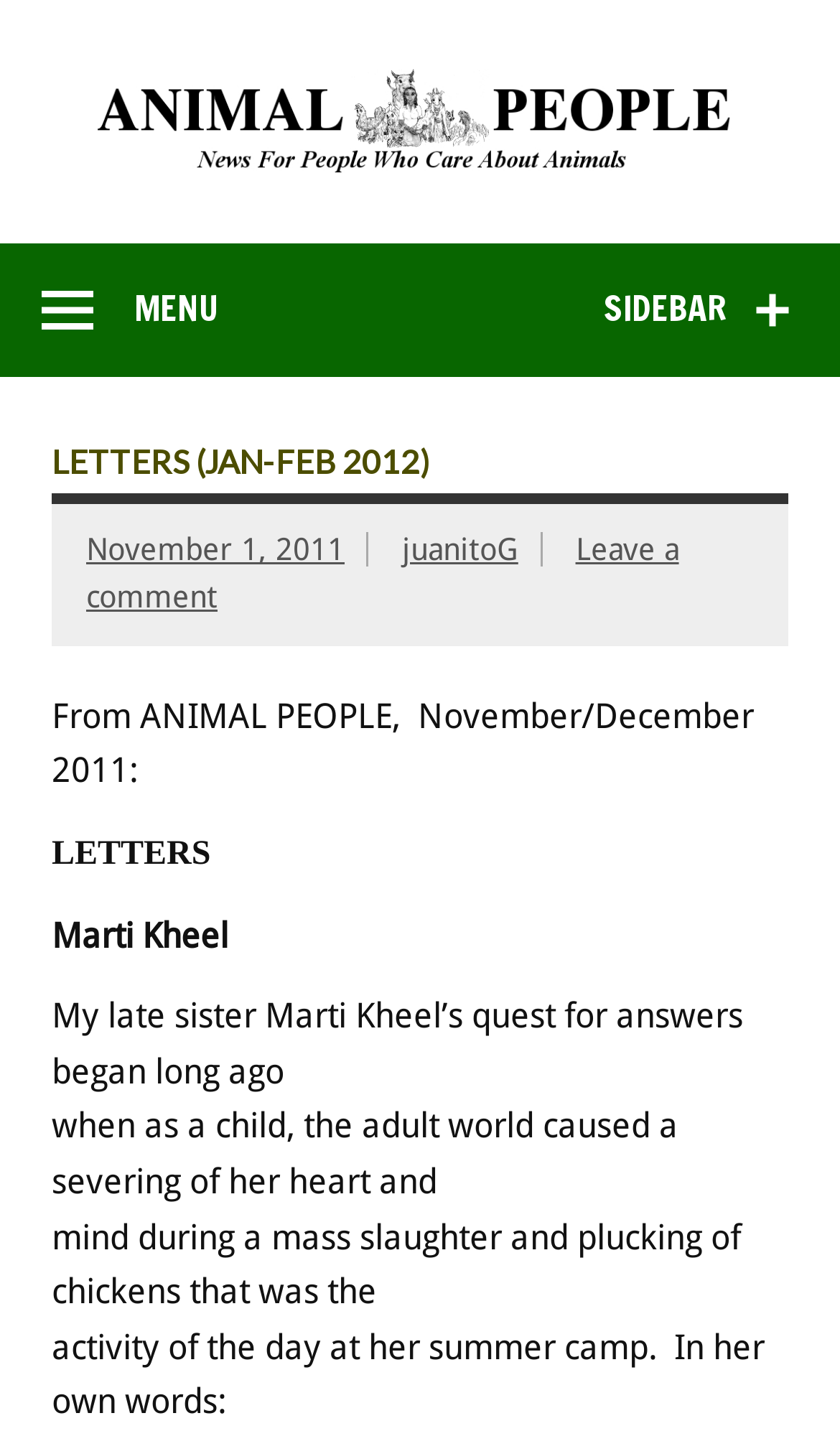What is the topic of the letters section?
Ensure your answer is thorough and detailed.

I inferred the topic by reading the text in the letters section, which mentions a childhood experience with a mass slaughter and plucking of chickens. This suggests that the topic is related to animal welfare.